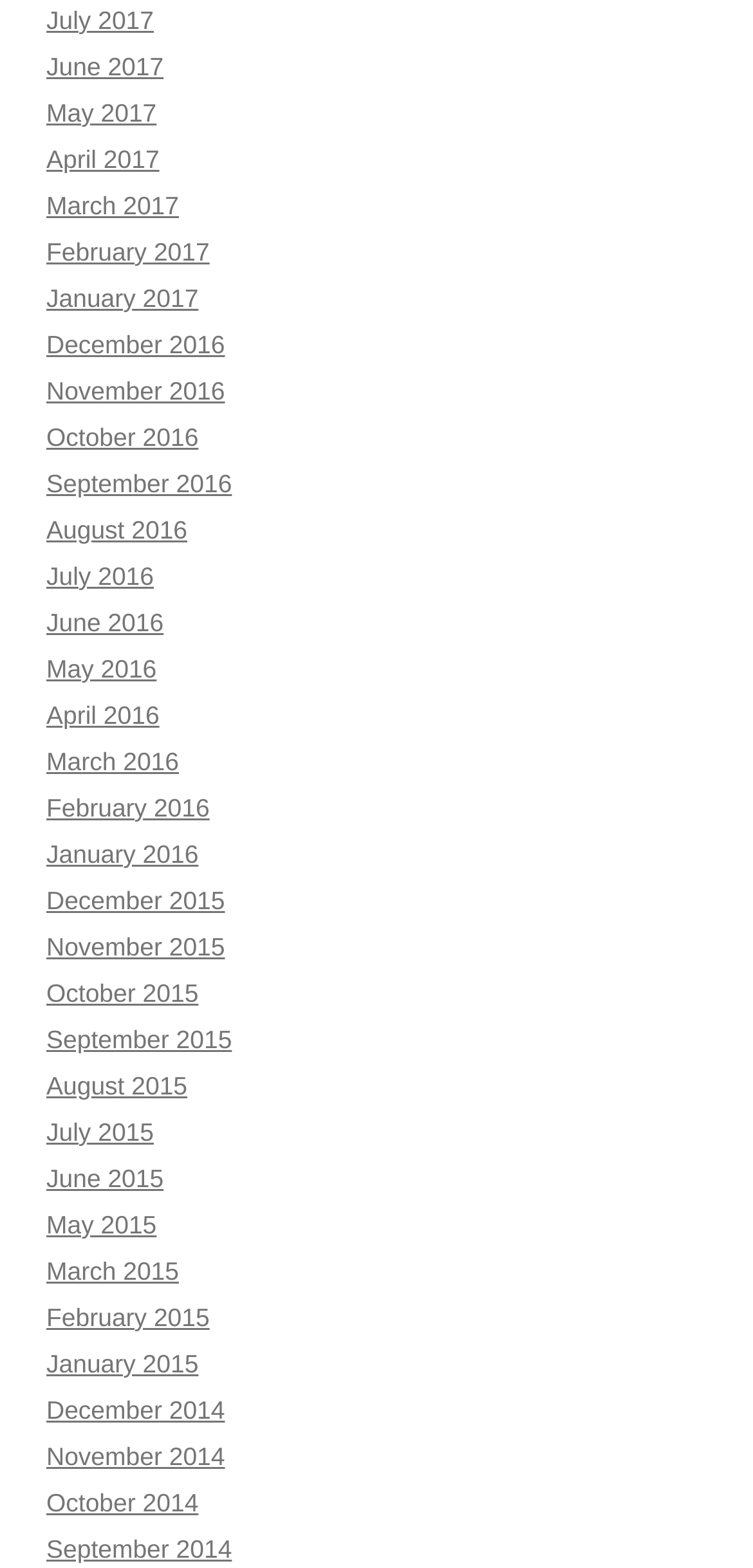Identify the bounding box for the UI element specified in this description: "October 2014". The coordinates must be four float numbers between 0 and 1, formatted as [left, top, right, bottom].

[0.062, 0.949, 0.264, 0.968]